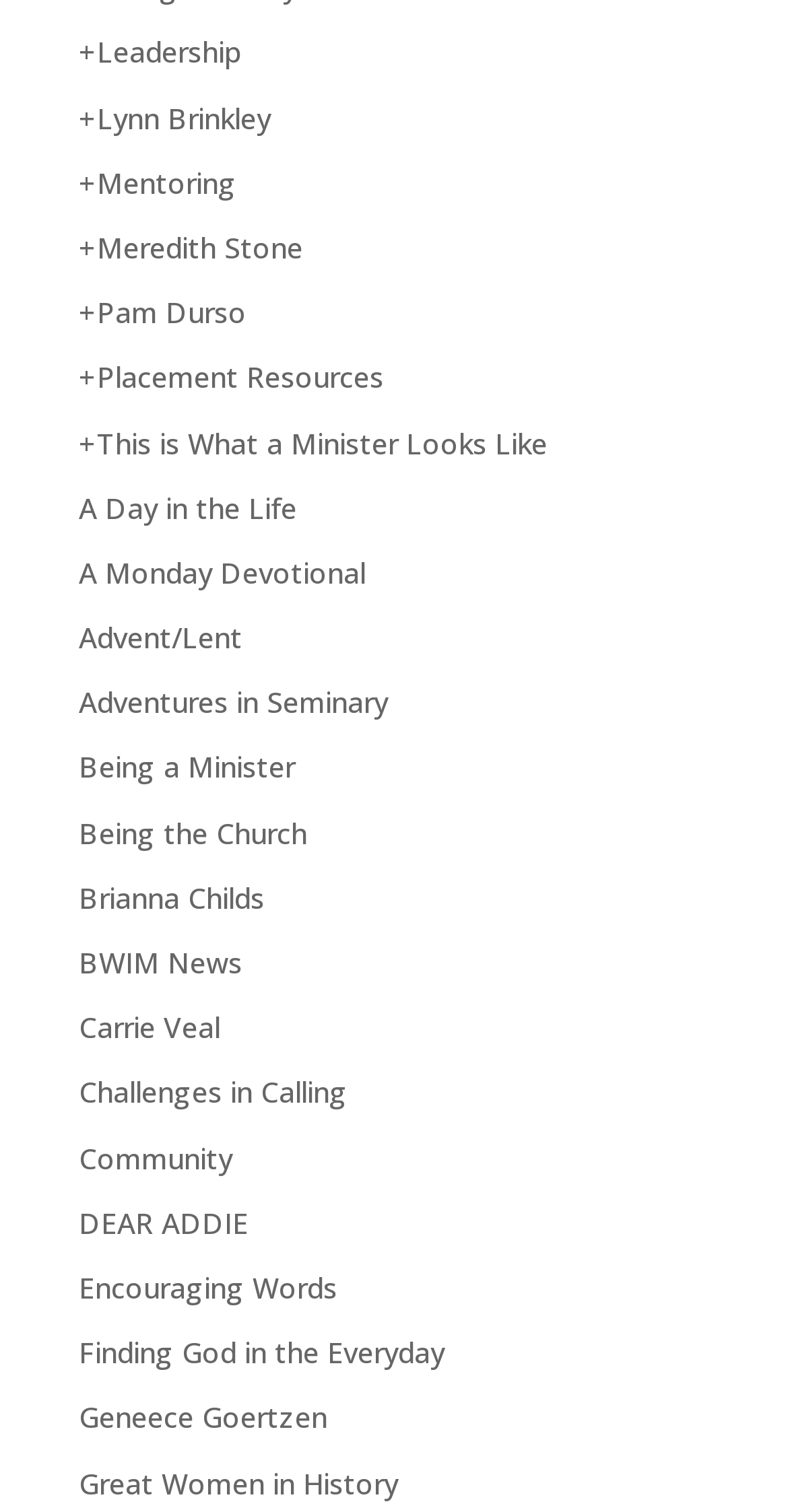Please specify the bounding box coordinates of the clickable region to carry out the following instruction: "Share on Facebook". The coordinates should be four float numbers between 0 and 1, in the format [left, top, right, bottom].

None